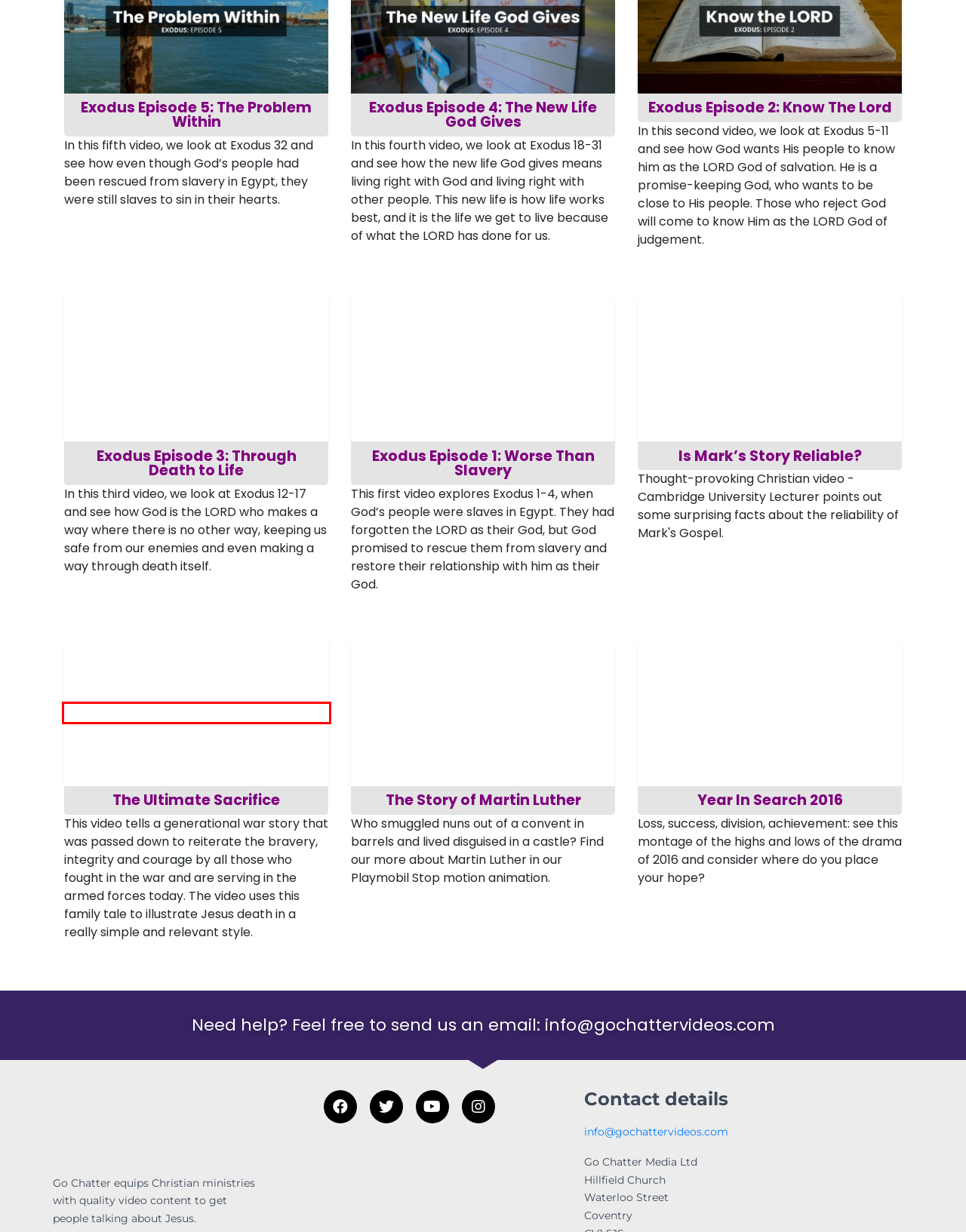You are given a webpage screenshot where a red bounding box highlights an element. Determine the most fitting webpage description for the new page that loads after clicking the element within the red bounding box. Here are the candidates:
A. Exodus Episode 4: The New Life God Gives
B. Exodus Episode 5: The Problem Within
C. Exodus Episode 1: Worse Than Slavery
D. Loss, success, division, achievement: in the highs and lows of 2016, where’s your hope?
E. Exodus Episode 3: Through Death to Life
F. Can the Gospels be trusted? Take a closer look at Mark's Gospel.
G. The Ultimate Sacrifice - Go Chatter
H. Exodus Episode 2: Know the Lord

G